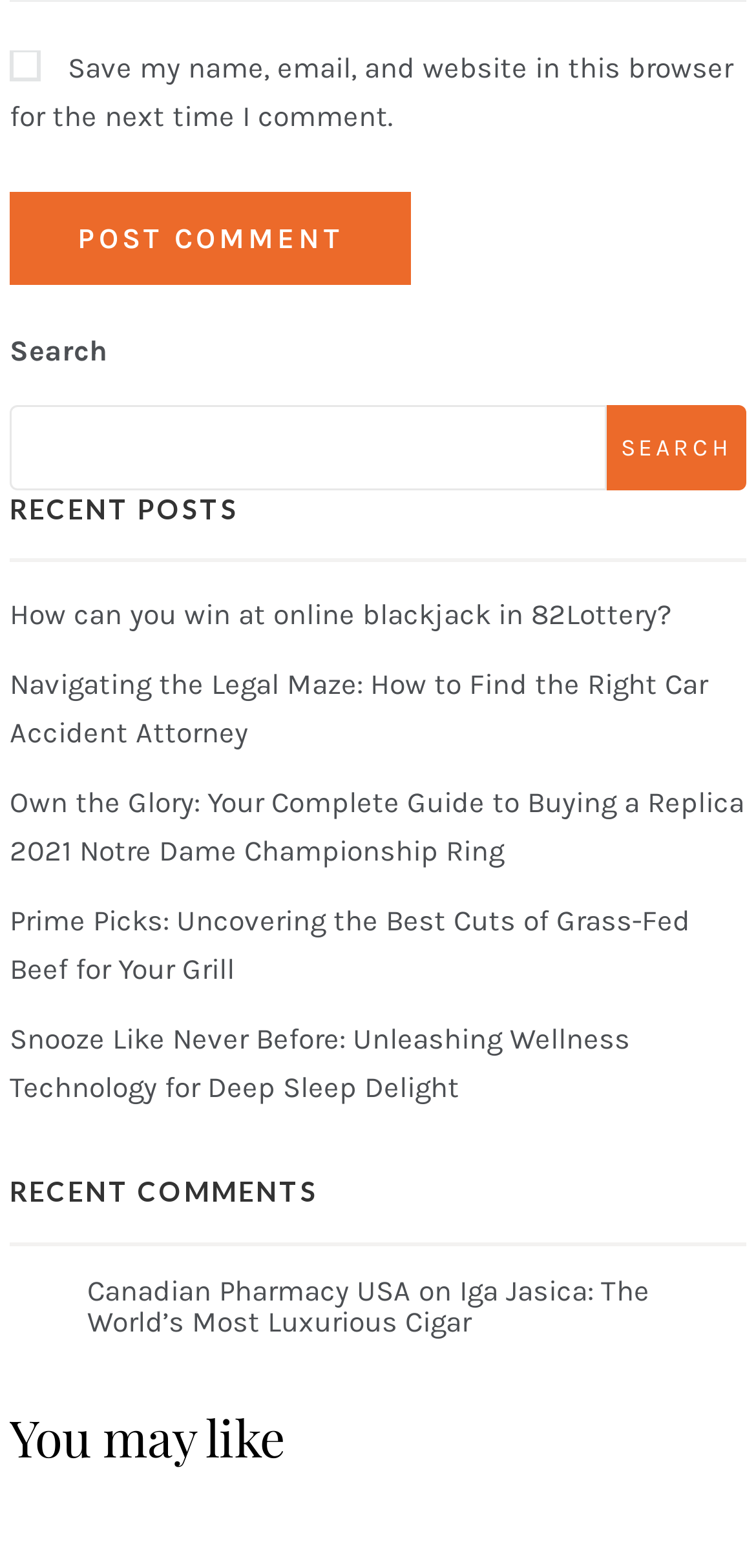What is the purpose of the 'POST COMMENT' button?
From the details in the image, answer the question comprehensively.

The 'POST COMMENT' button is located near the top of the webpage, and it is likely that its purpose is to submit a comment or response to an article or post.